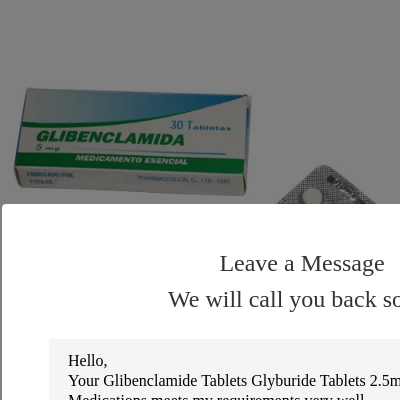Give a comprehensive caption that covers the entire image content.

The image showcases a package of Glibenclamide tablets, specifically labeled with "Glibenclamida 5 mg" and indicating that it contains 30 tablets. The packaging is designed for essential medication, emphasizing its pharmaceutical significance. Below the image, there is a message prompt inviting users to leave a message, with reassurance that someone will call back soon. This indicates that the product may be available for purchase or further inquiry. Additionally, a sample message is provided for users, highlighting a customer's satisfaction with the medication and requesting pricing and specifications.